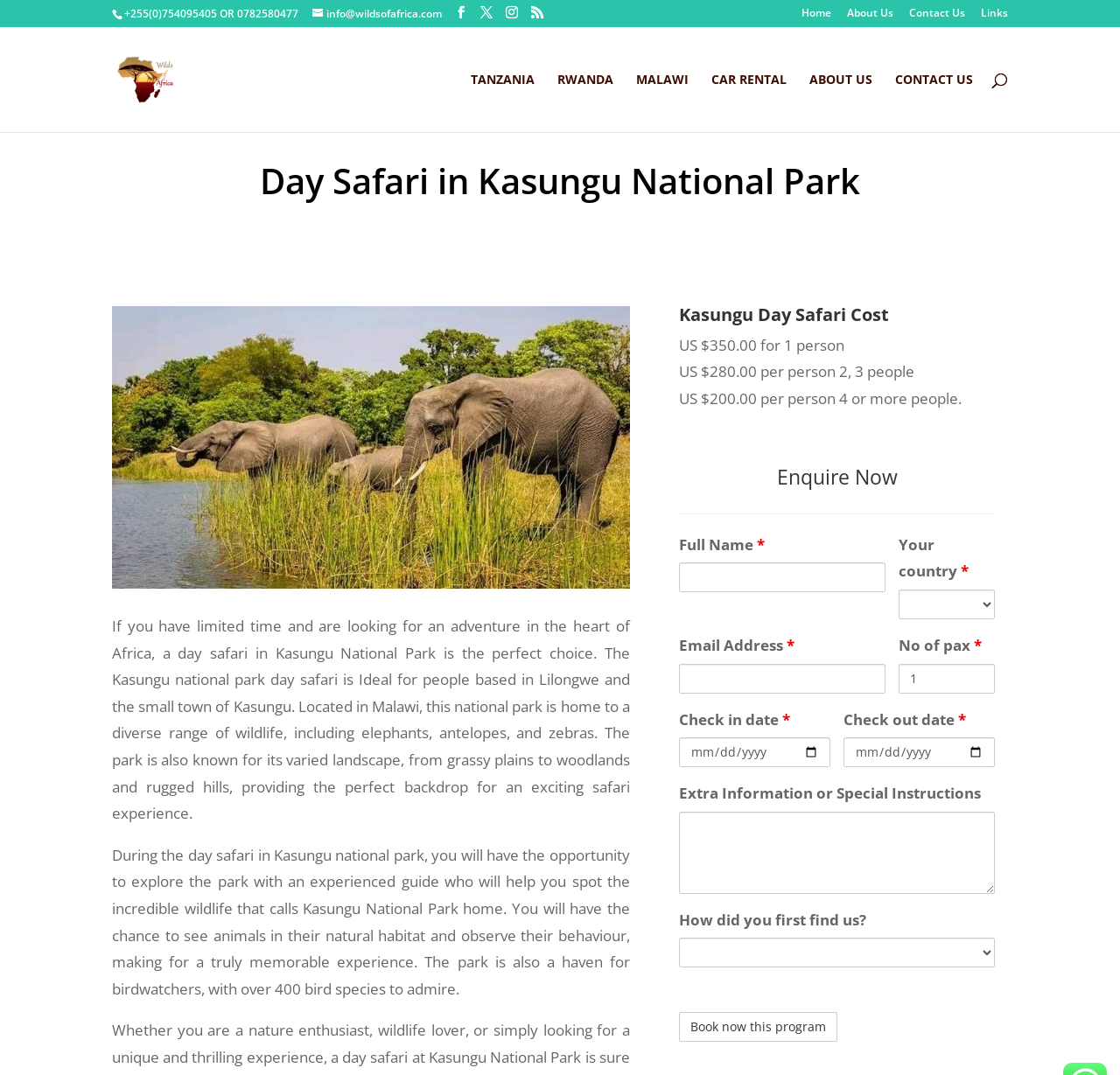Answer the question below in one word or phrase:
What type of animals can be seen in Kasungu National Park?

Elephants, antelopes, and zebras